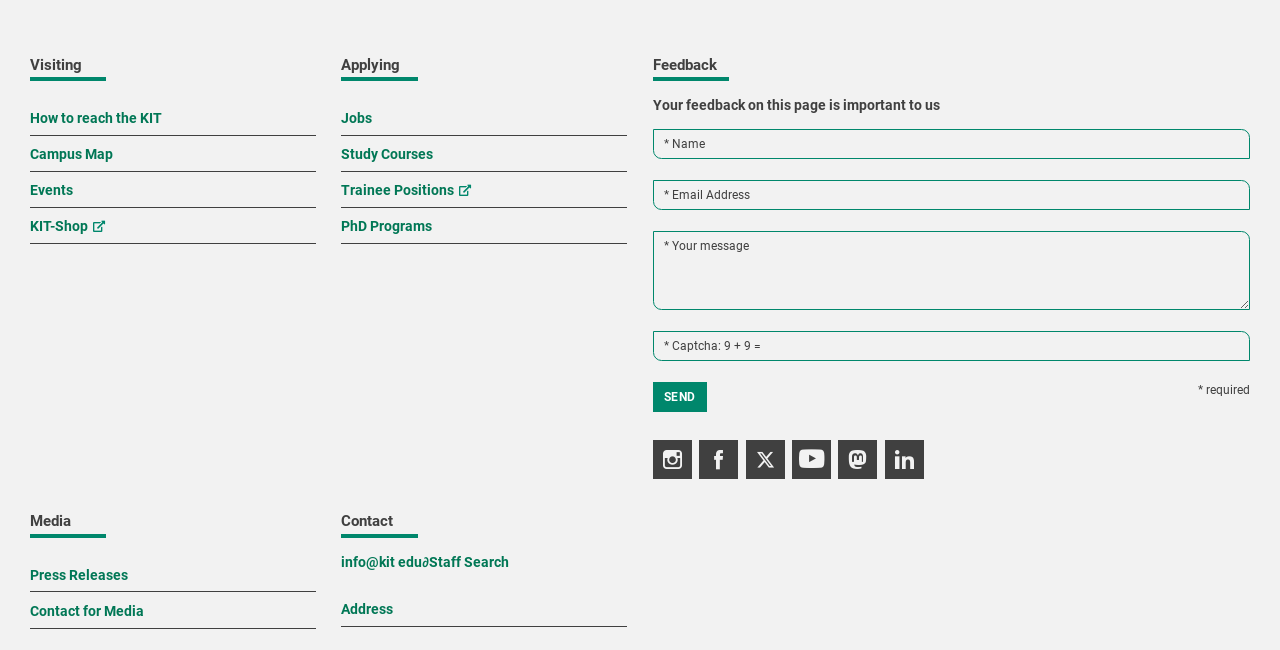Please specify the bounding box coordinates of the area that should be clicked to accomplish the following instruction: "Click on 'How to reach the KIT'". The coordinates should consist of four float numbers between 0 and 1, i.e., [left, top, right, bottom].

[0.023, 0.168, 0.126, 0.197]